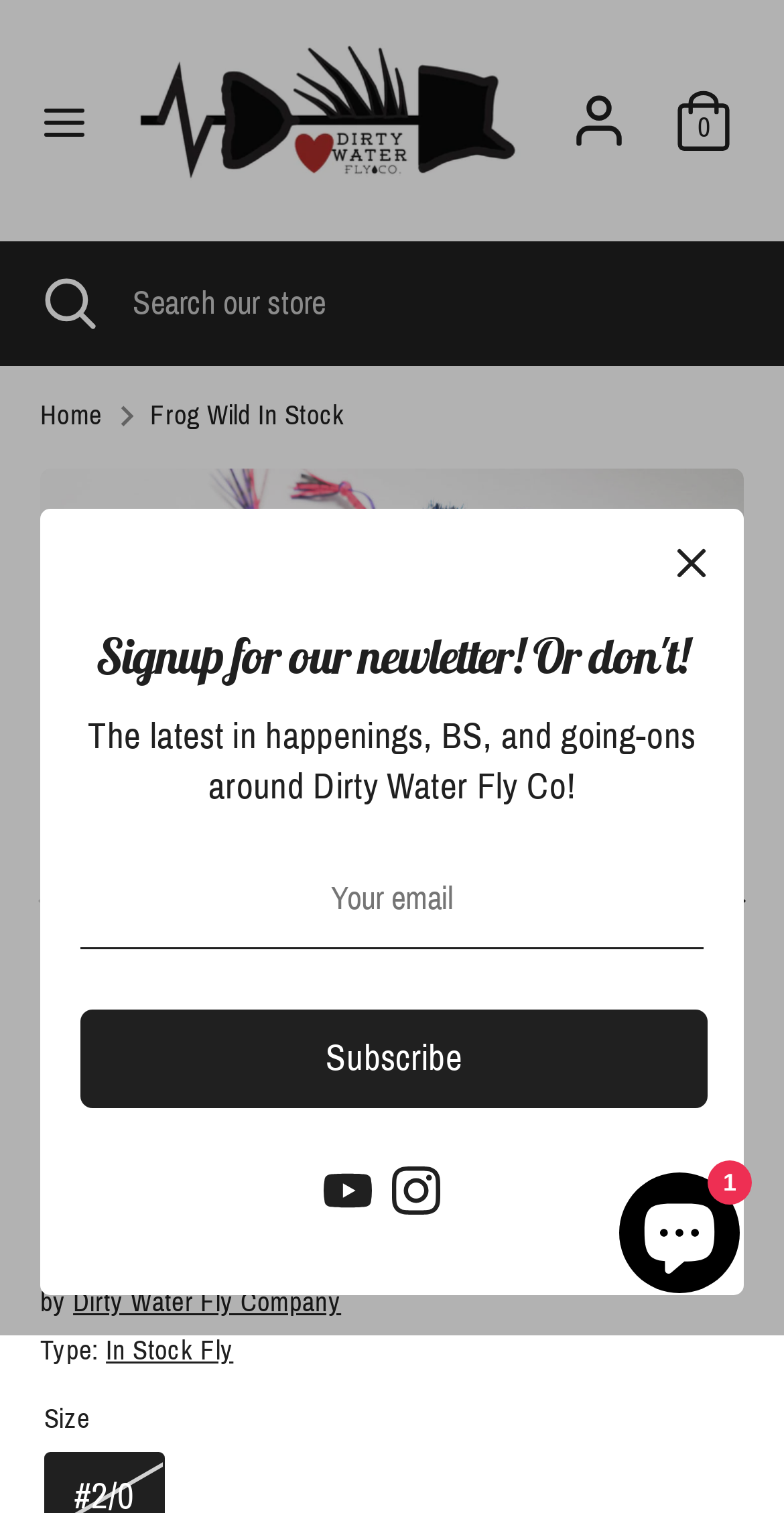Please respond to the question with a concise word or phrase:
What is the type of the product?

In Stock Fly